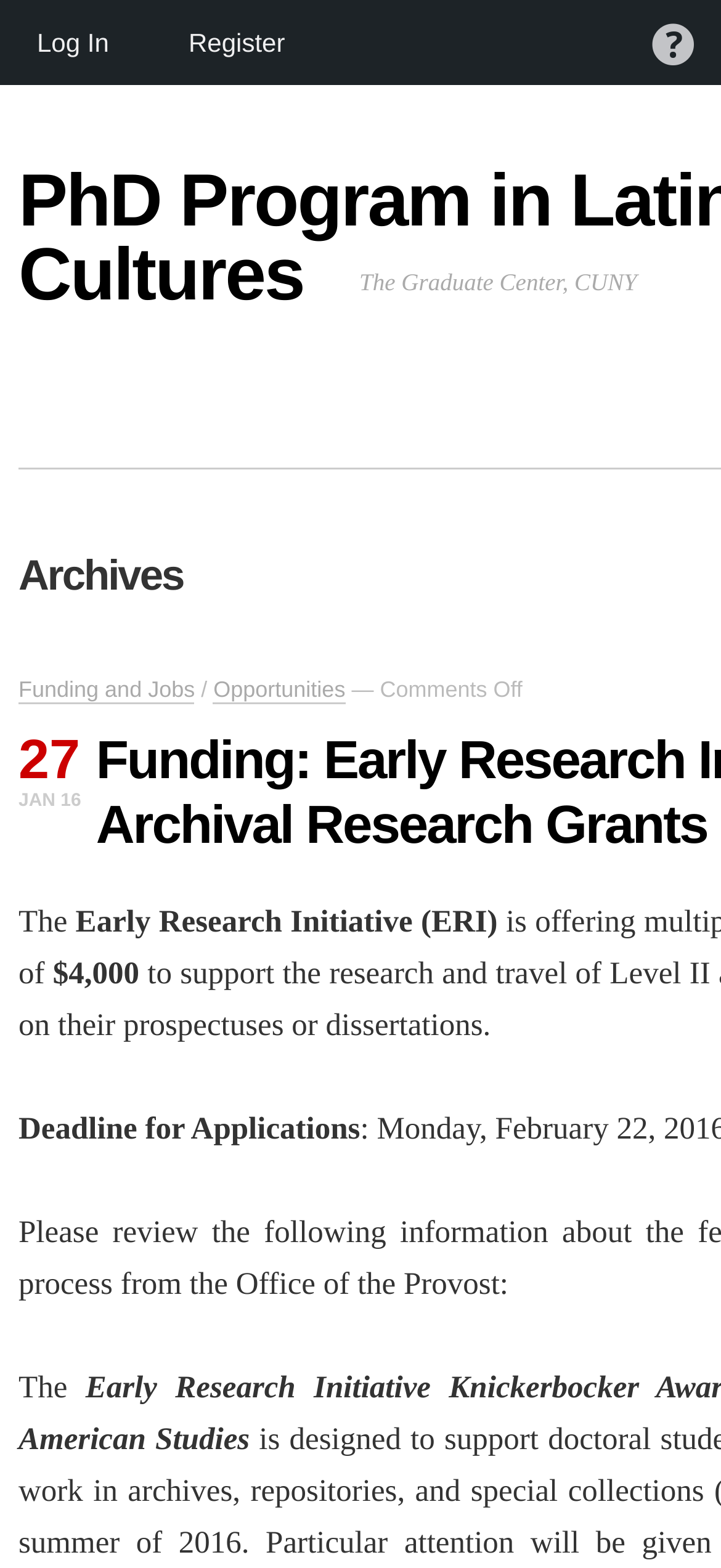Describe all significant elements and features of the webpage.

The webpage appears to be a funding opportunity page for PhD students in Latin American, Iberian, and Latino Cultures. At the top, there is a navigation menu with links to "Funding and Jobs" and "Opportunities". Below this menu, there is a title "Funding: Early Research Initiative's Archival Research Grants" followed by a date "JAN 16" and a number "27".

The main content of the page is divided into sections. The first section starts with the phrase "The Early Research Initiative (ERI)" and mentions a grant amount of "$4,000". Below this, there is a section titled "Deadline for Applications". 

On the top-right corner, there is a login/register section with two menu items: "Log In" and "Register". Next to this, there is a vertical menu with a single item "Help". 

Throughout the page, there are no images, but there are several sections of text providing information about the funding opportunity.